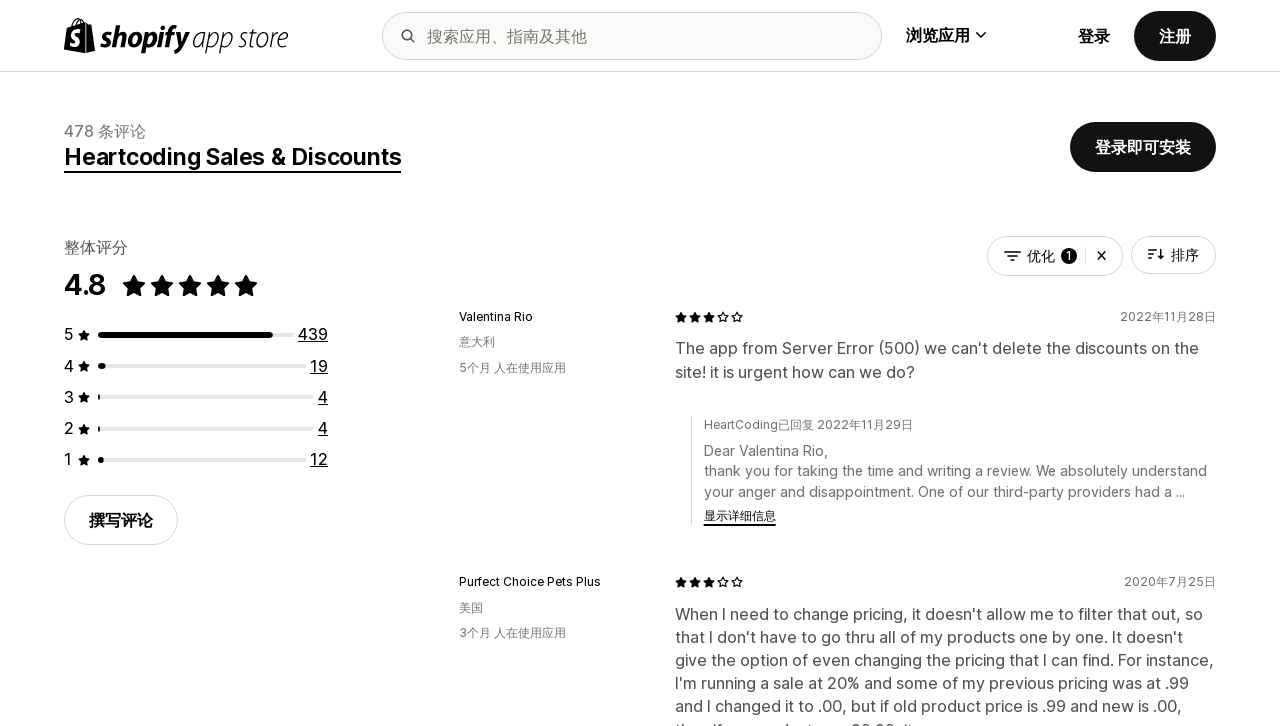Provide the bounding box coordinates of the area you need to click to execute the following instruction: "Visit the website 'Магазинът за Цветя - sunflower-bg.com ⚘'".

None